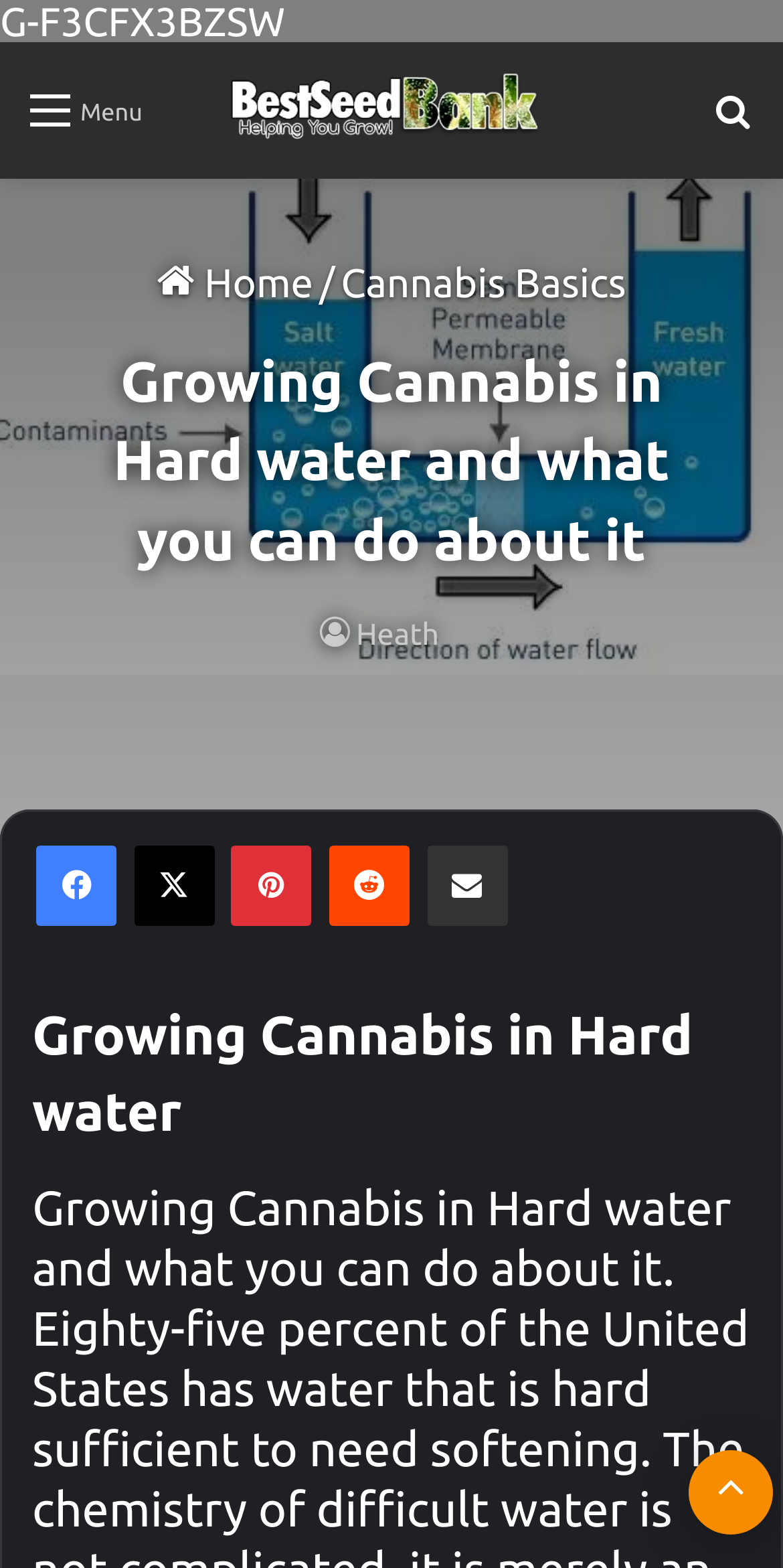Bounding box coordinates are given in the format (top-left x, top-left y, bottom-right x, bottom-right y). All values should be floating point numbers between 0 and 1. Provide the bounding box coordinate for the UI element described as: title="Best Seed Bank"

[0.295, 0.045, 0.705, 0.096]